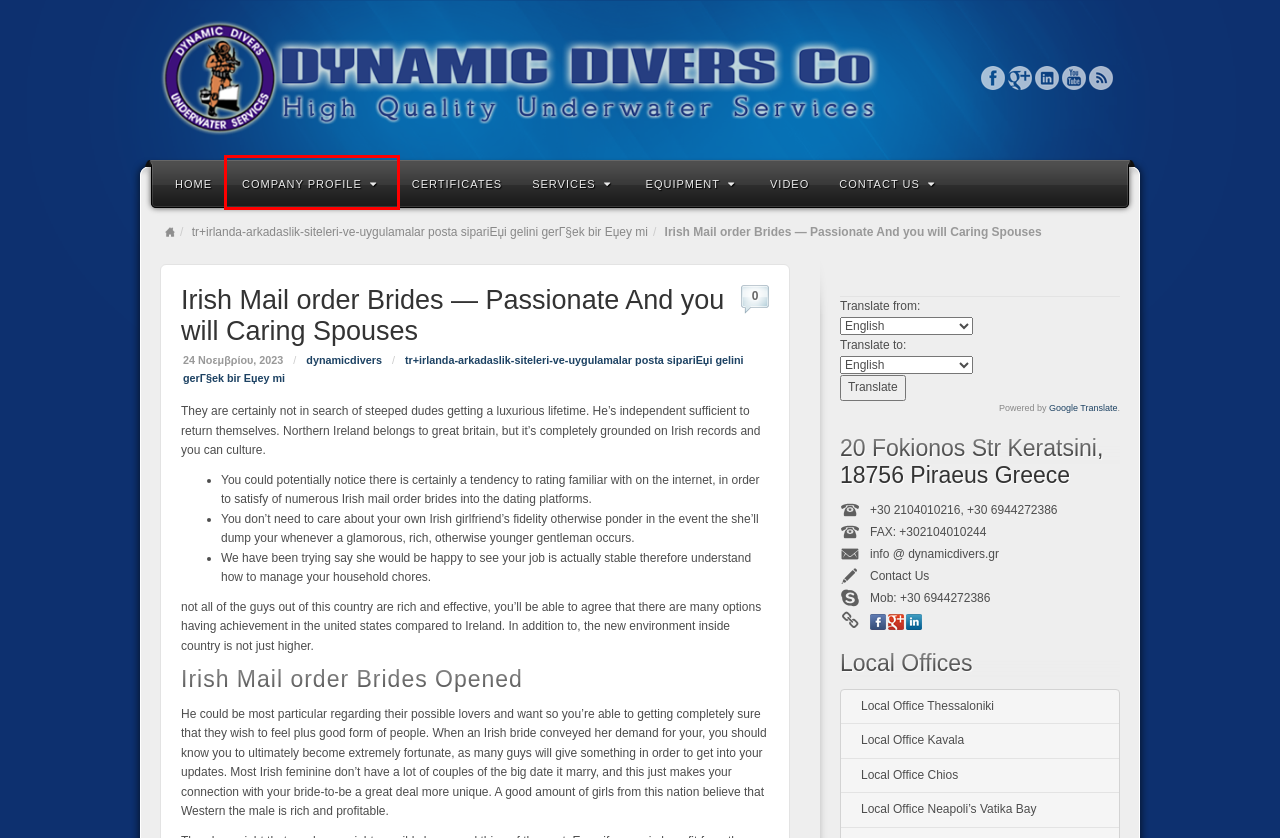Analyze the screenshot of a webpage featuring a red rectangle around an element. Pick the description that best fits the new webpage after interacting with the element inside the red bounding box. Here are the candidates:
A. Dynamic Divers – Underwater Services
B. Services  - Dynamic Divers - Underwater Services
C. Equipment - Dynamic Divers - Underwater Services
D. Contact us - Dynamic Divers - Underwater Services
E. Local Office Thessaloniki, Greece - Dynamic Divers - Underwater Services
F. Company Profile - Dynamic Divers - Underwater Services
G. Local Office Neapoli's Vatika Bay - Dynamic Divers - Underwater Services
H. dynamicdivers, Author at Dynamic Divers - Underwater Services

F